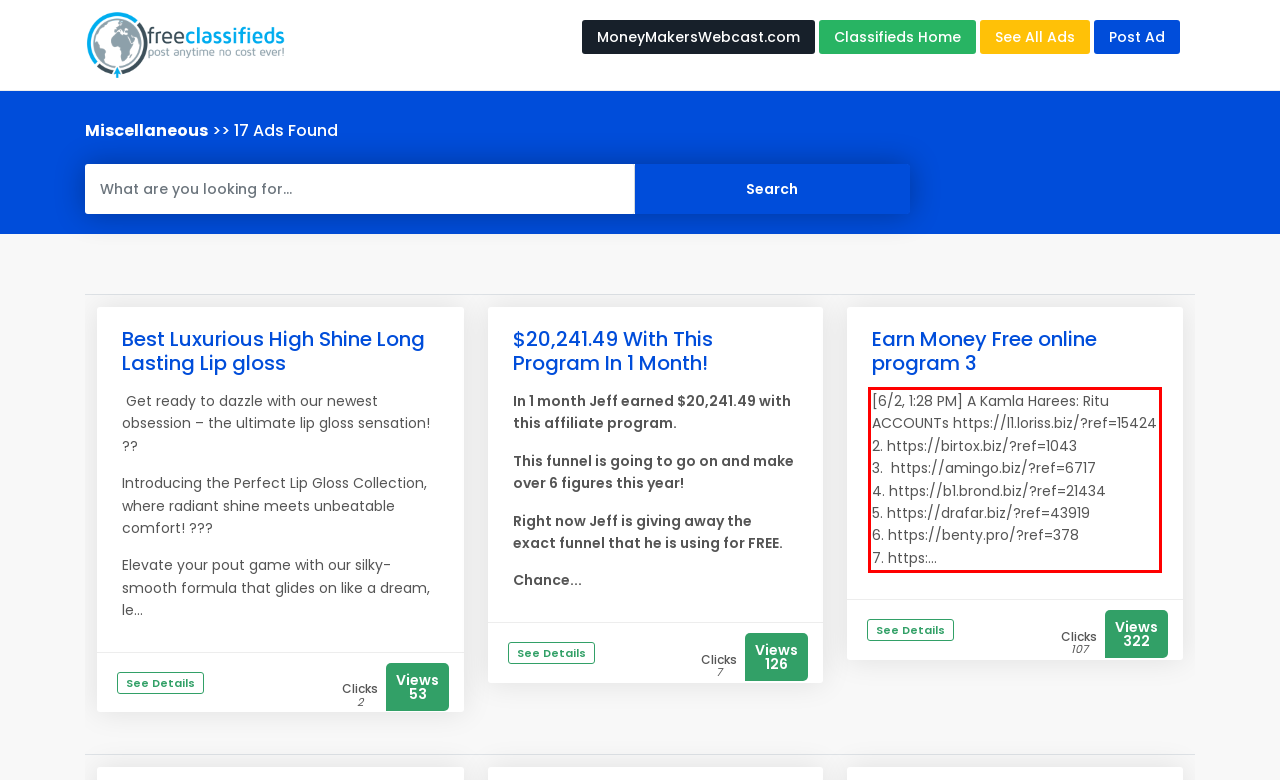Review the screenshot of the webpage and recognize the text inside the red rectangle bounding box. Provide the extracted text content.

[6/2, 1:28 PM] A Kamla Harees: Ritu ACCOUNTs https://l1.loriss.biz/?ref=15424 2. https://birtox.biz/?ref=1043 3. https://amingo.biz/?ref=6717 4. https://b1.brond.biz/?ref=21434 5. https://drafar.biz/?ref=43919 6. https://benty.pro/?ref=378 7. https:...